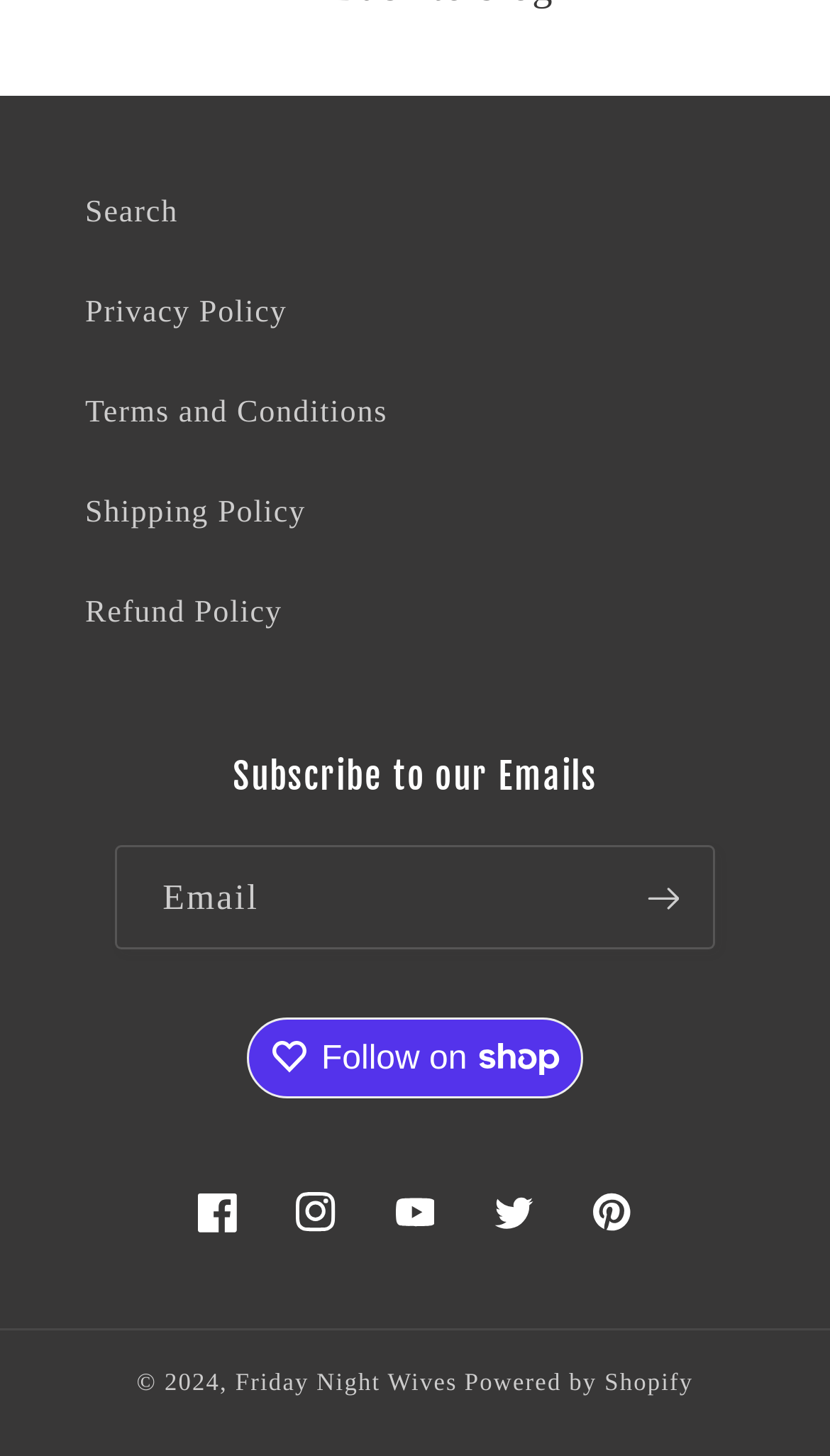What is the name of the website?
Based on the content of the image, thoroughly explain and answer the question.

The website's name is mentioned in the footer section, along with the copyright information, as 'Friday Night Wives'.